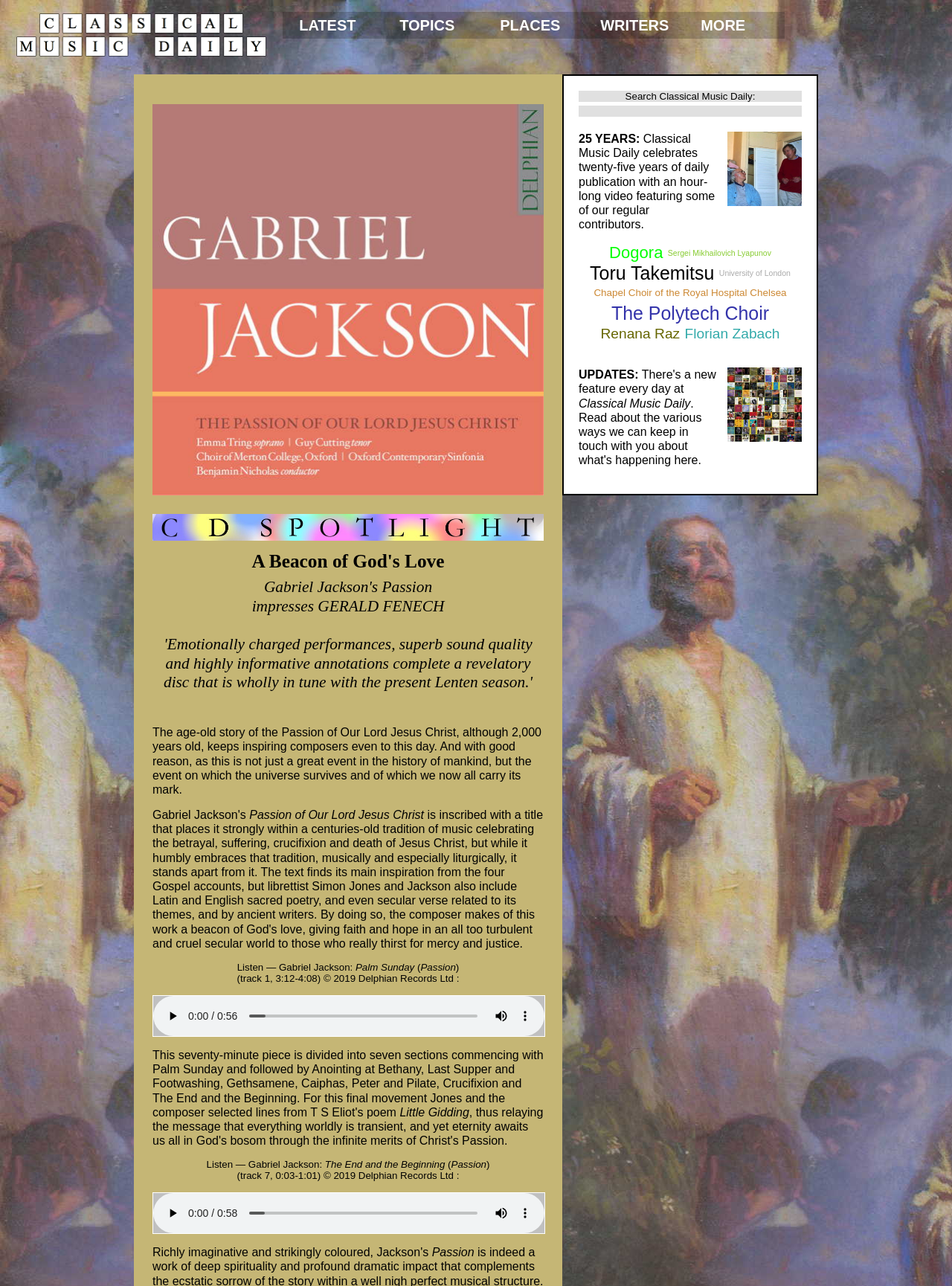What is the purpose of the search button?
Use the information from the screenshot to give a comprehensive response to the question.

I determined the answer by looking at the button element with the text 'Search Classical Music Daily:' and the accompanying textbox, which suggests that the button is used to search for content on the website.